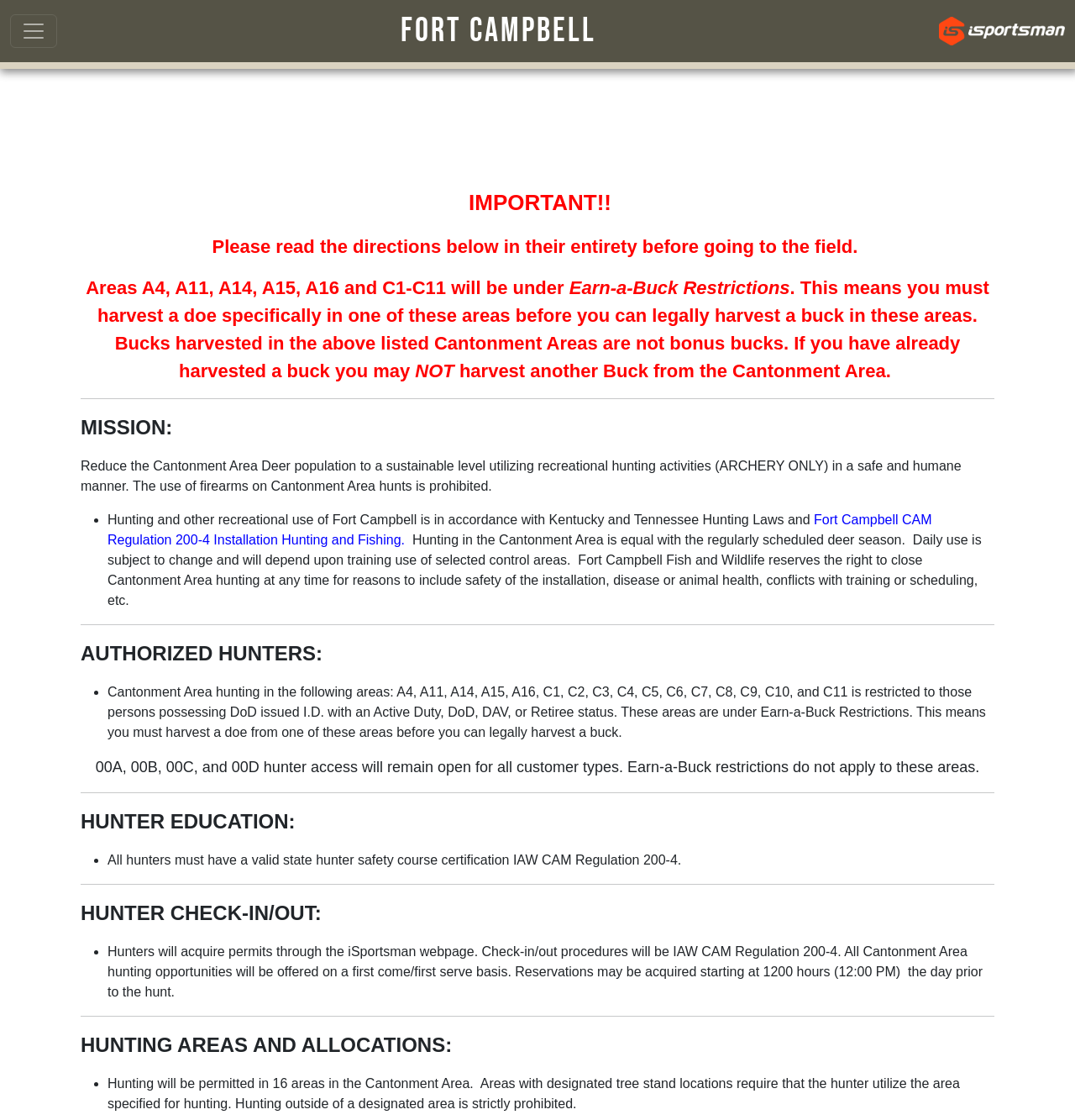Answer this question in one word or a short phrase: What is required for hunter check-in/out?

Permits through iSportsman